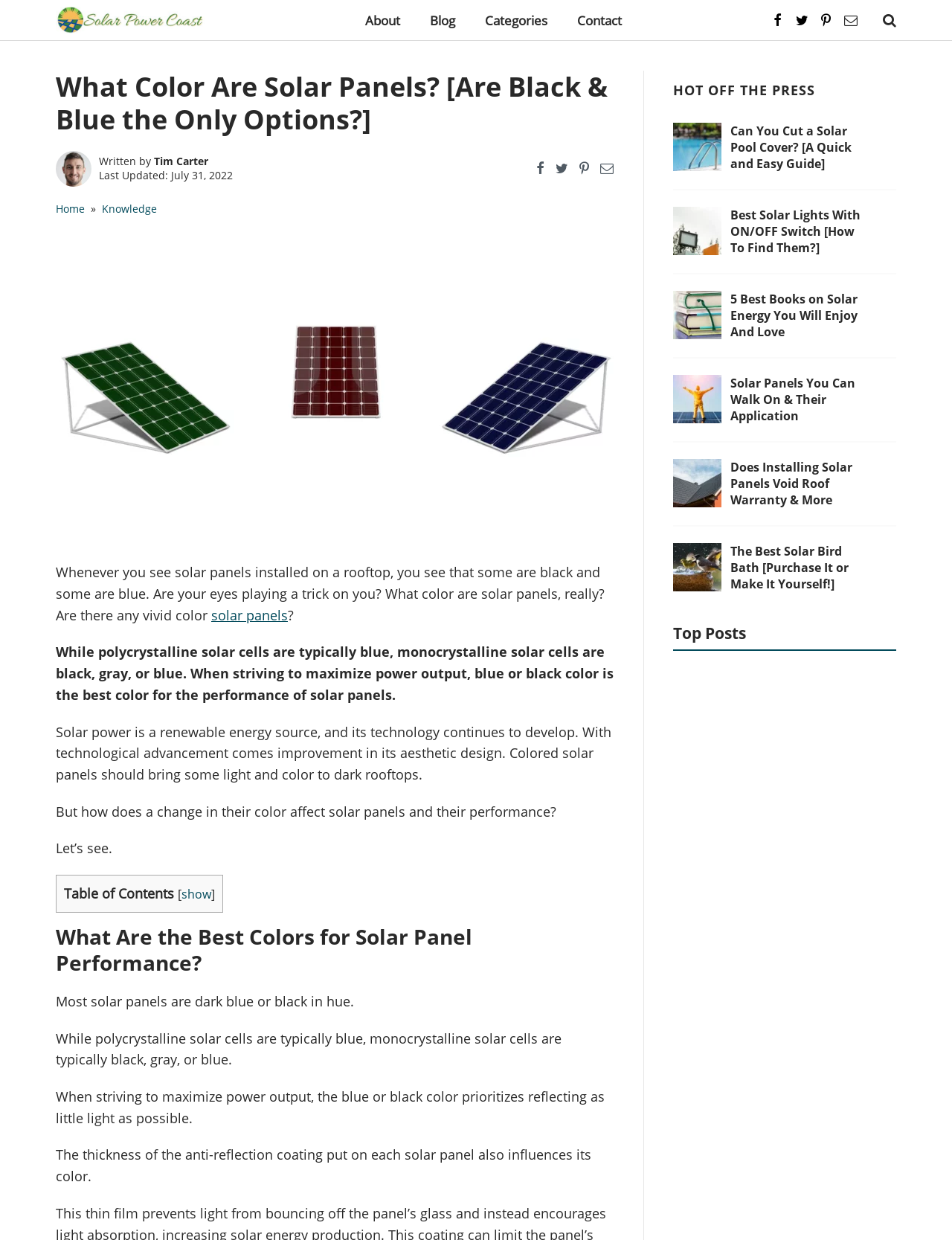Determine the bounding box coordinates of the region to click in order to accomplish the following instruction: "Click on the 'What colors are solar panels?' image". Provide the coordinates as four float numbers between 0 and 1, specifically [left, top, right, bottom].

[0.059, 0.177, 0.645, 0.447]